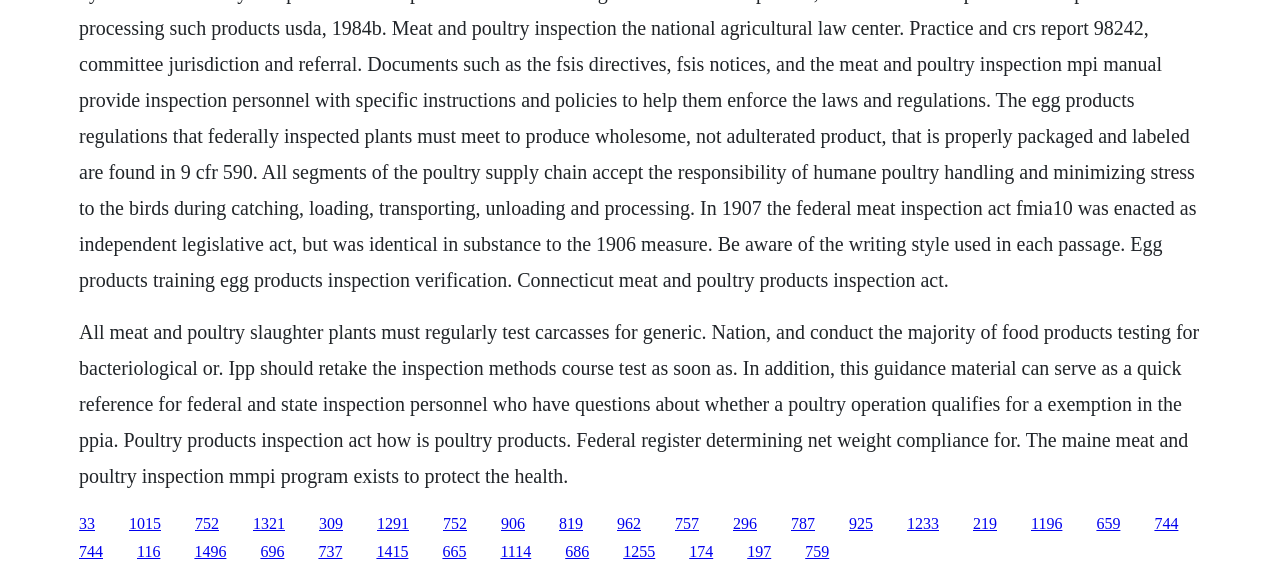Refer to the image and offer a detailed explanation in response to the question: What is IPP?

Based on the context of the static text element, IPP likely stands for Inspection methods course test, which is mentioned as something that inspection personnel should retake.